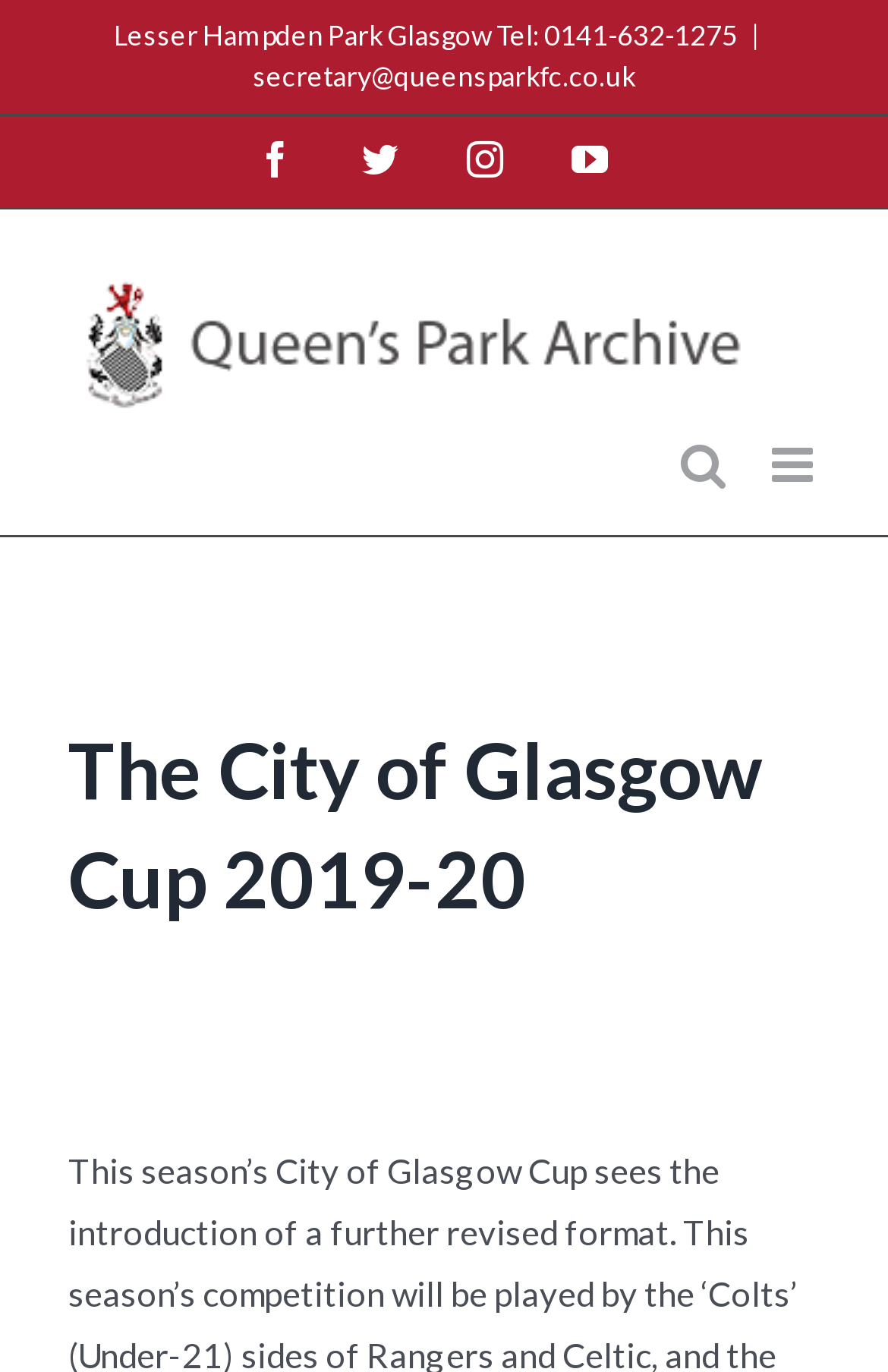Please identify the bounding box coordinates of the element's region that needs to be clicked to fulfill the following instruction: "Read about the City of Glasgow Cup 2019-20". The bounding box coordinates should consist of four float numbers between 0 and 1, i.e., [left, top, right, bottom].

[0.077, 0.521, 0.923, 0.679]